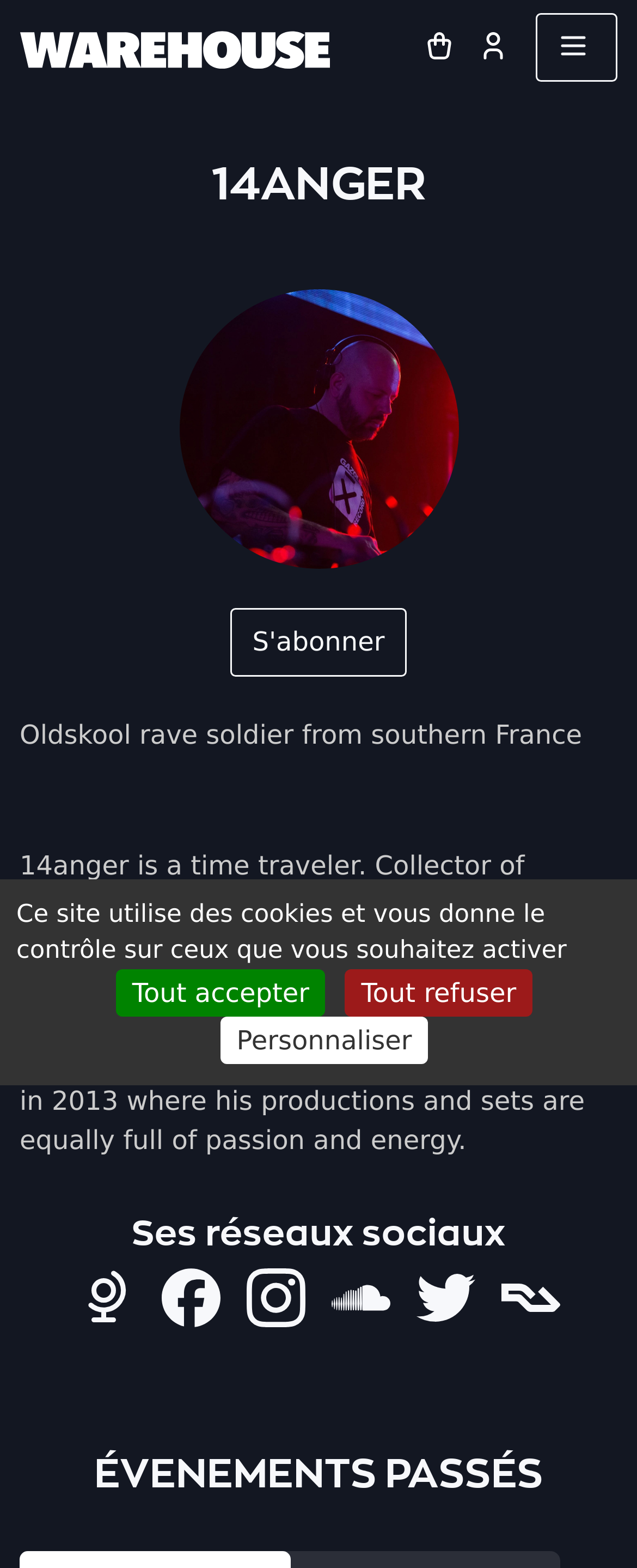Determine the bounding box coordinates of the section I need to click to execute the following instruction: "View 14anger's Facebook page". Provide the coordinates as four float numbers between 0 and 1, i.e., [left, top, right, bottom].

[0.254, 0.809, 0.346, 0.849]